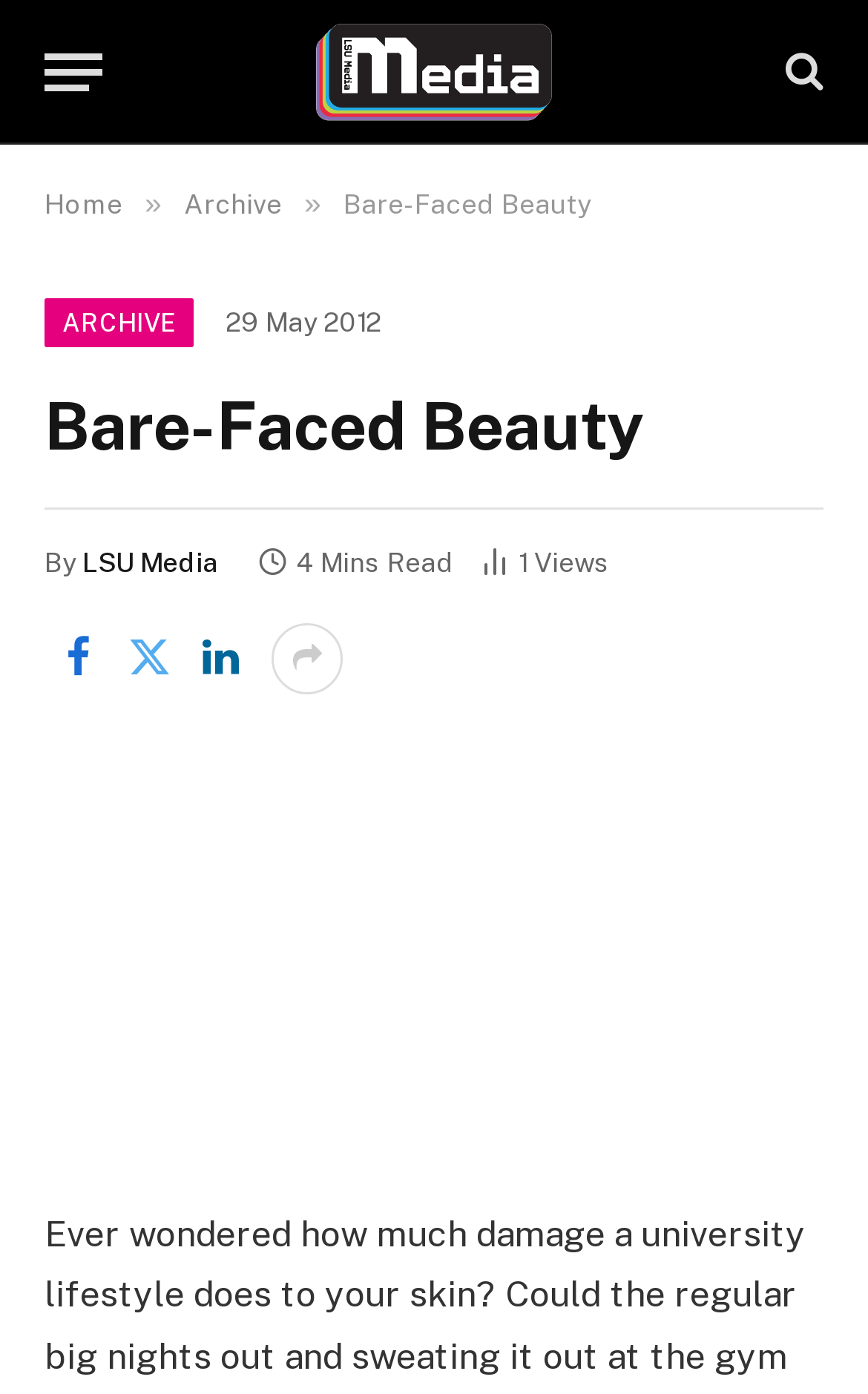Using the webpage screenshot and the element description title="Show More Social Sharing", determine the bounding box coordinates. Specify the coordinates in the format (top-left x, top-left y, bottom-right x, bottom-right y) with values ranging from 0 to 1.

[0.313, 0.447, 0.395, 0.498]